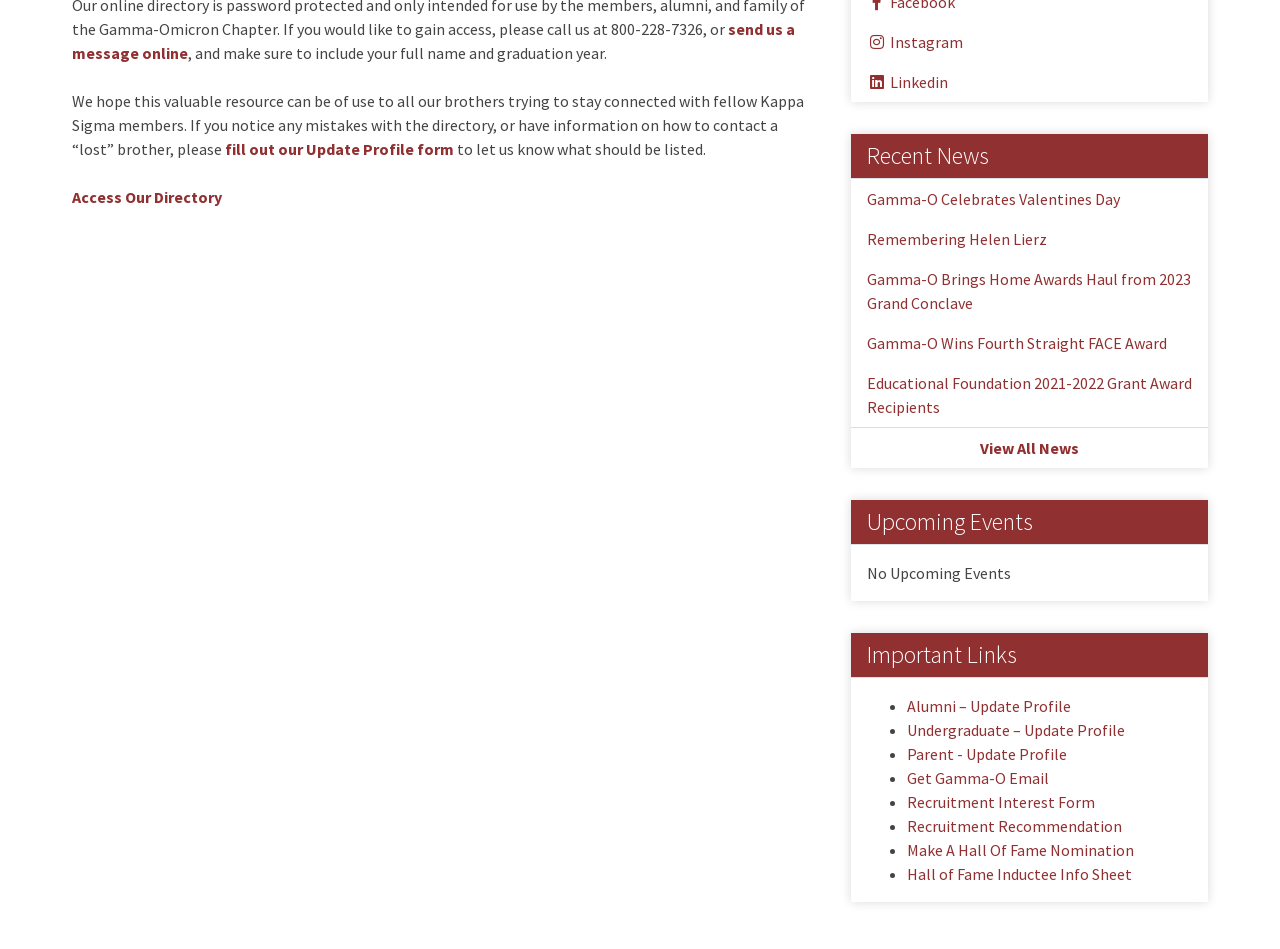Locate the bounding box of the UI element described in the following text: "Undergraduate – Update Profile".

[0.708, 0.759, 0.879, 0.78]